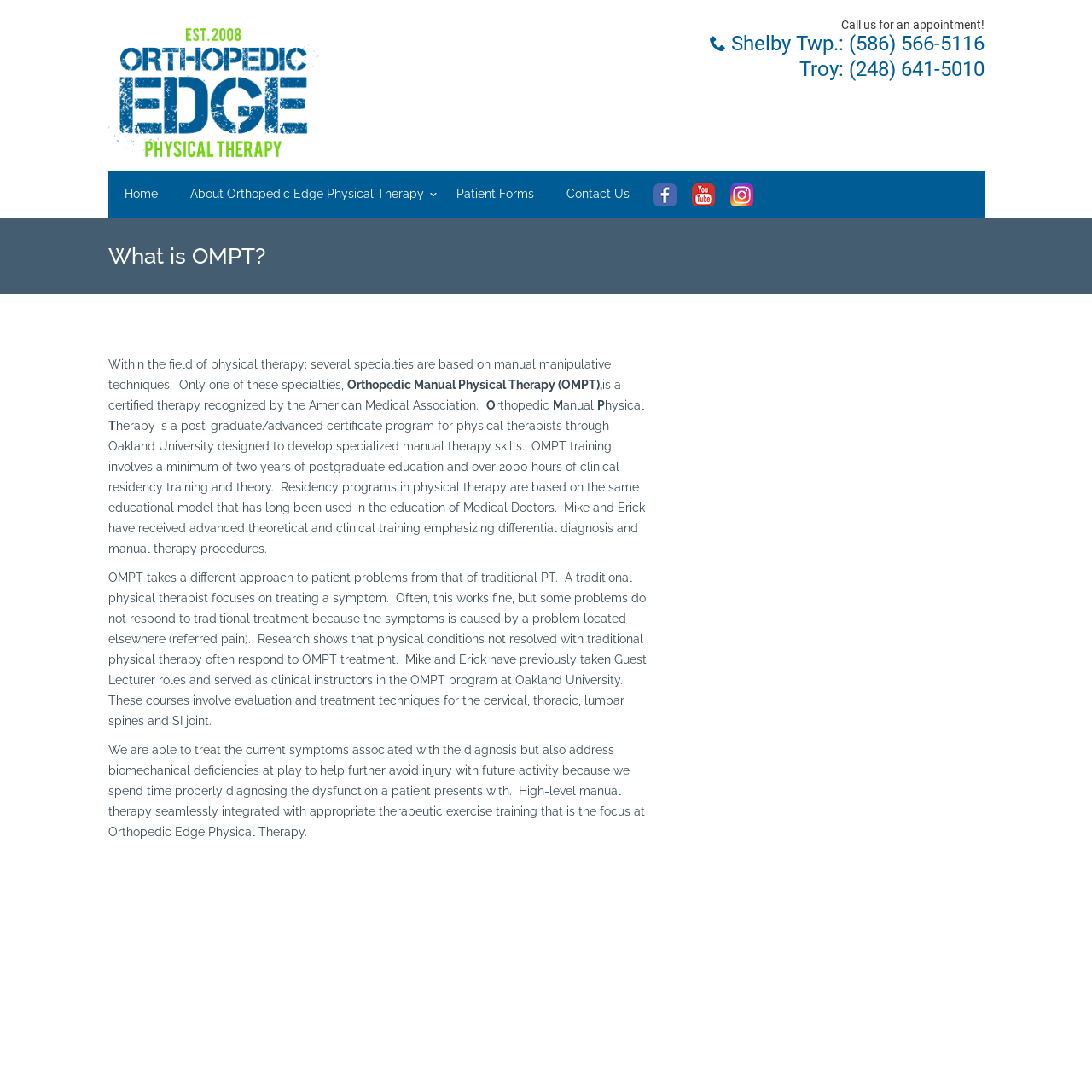Give the bounding box coordinates for the element described by: "Home".

[0.099, 0.157, 0.159, 0.198]